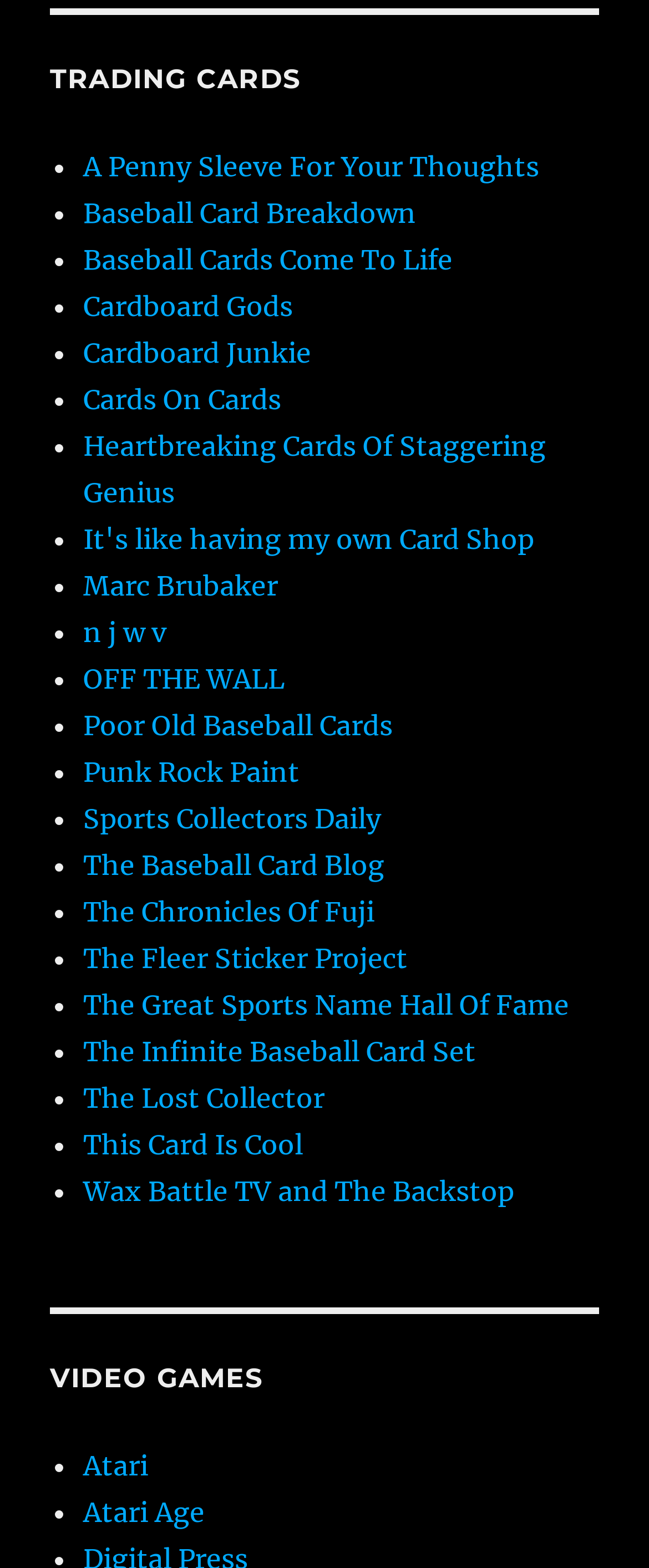What is the vertical position of the 'VIDEO GAMES' heading relative to the 'TRADING CARDS' heading?
Please answer the question as detailed as possible based on the image.

By comparing the y1 and y2 coordinates of the 'TRADING CARDS' and 'VIDEO GAMES' headings, I determined that the 'VIDEO GAMES' heading is located below the 'TRADING CARDS' heading on the webpage.